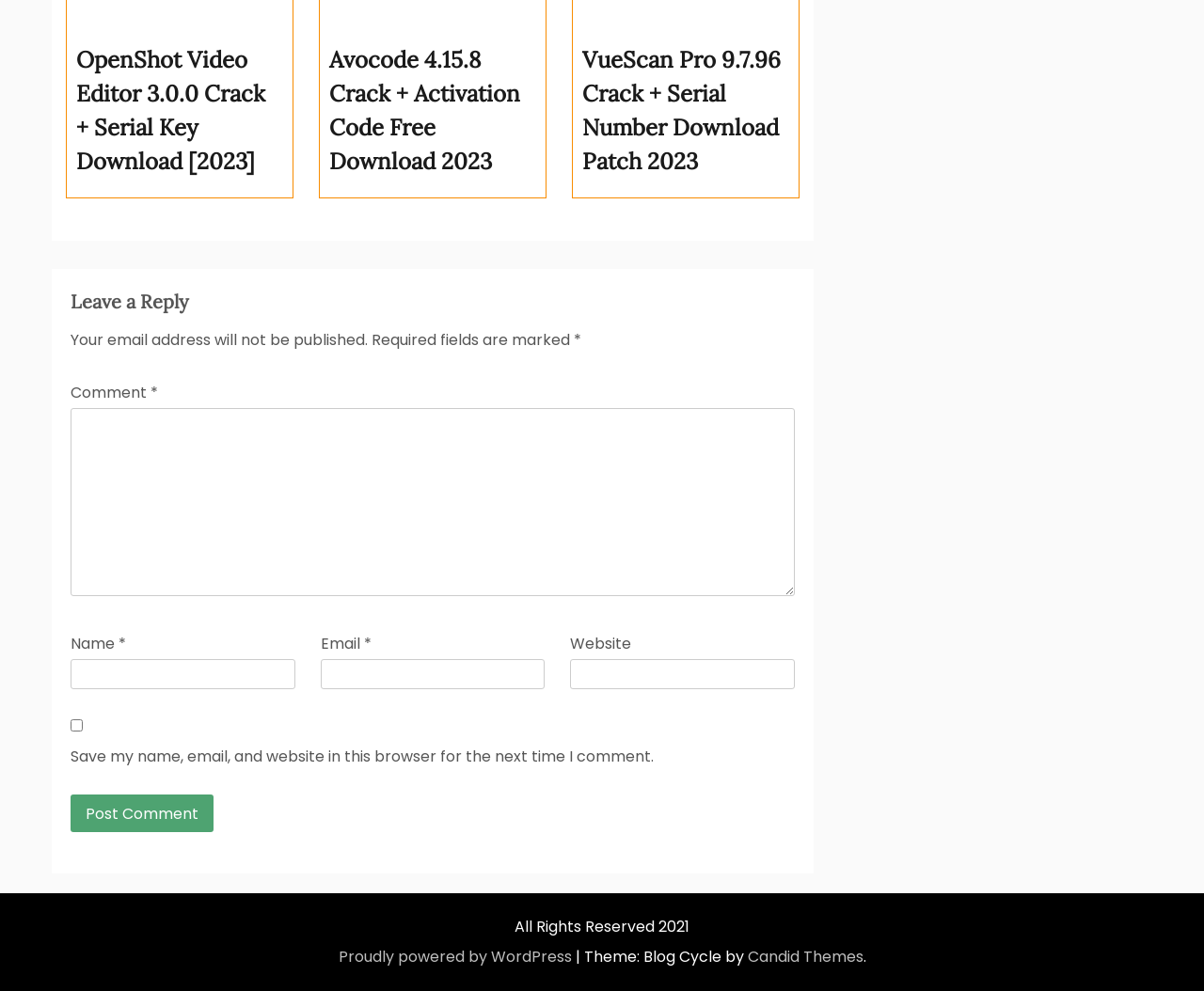Locate the bounding box coordinates of the clickable area needed to fulfill the instruction: "Leave a comment".

[0.059, 0.29, 0.66, 0.318]